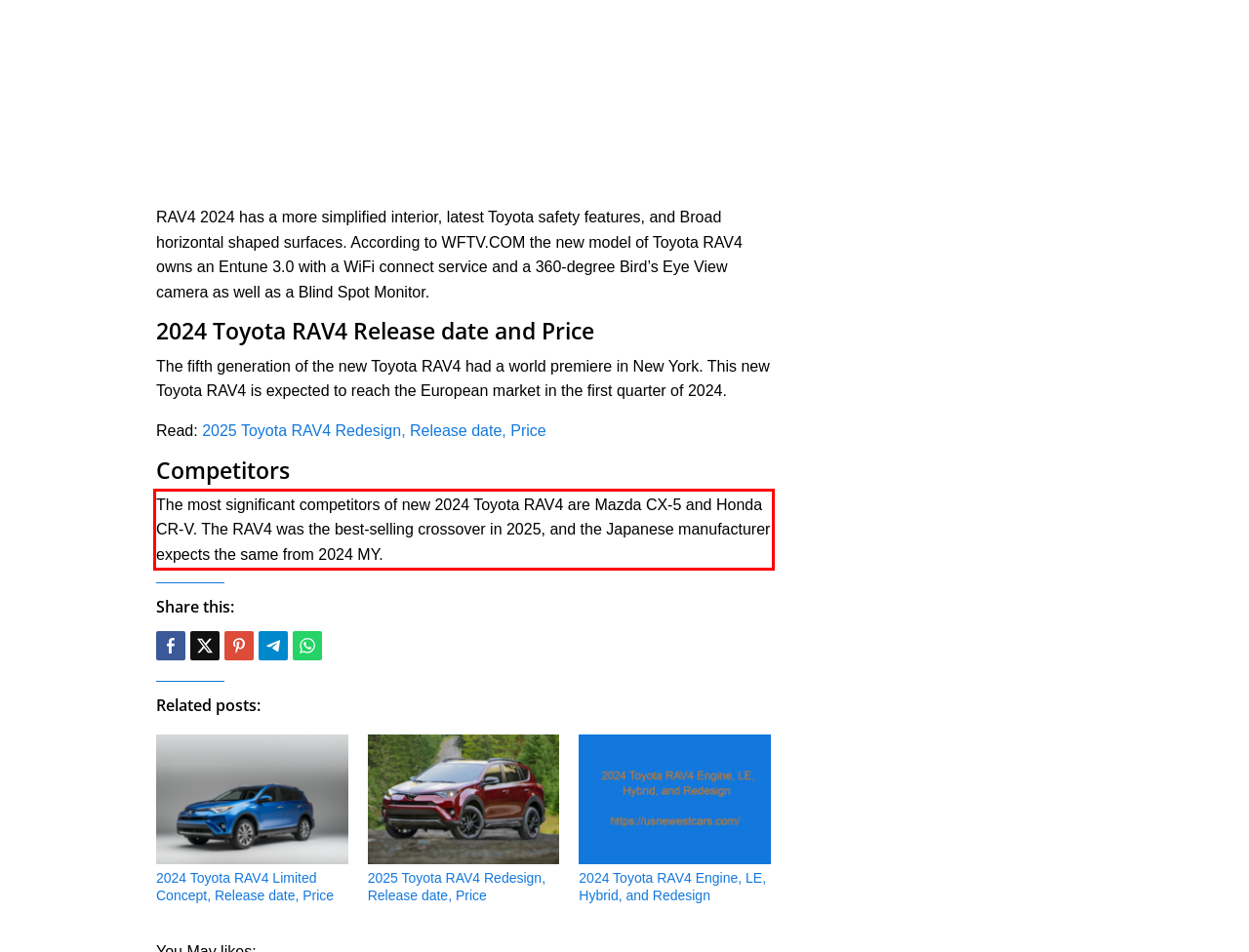Please use OCR to extract the text content from the red bounding box in the provided webpage screenshot.

The most significant competitors of new 2024 Toyota RAV4 are Mazda CX-5 and Honda CR-V. The RAV4 was the best-selling crossover in 2025, and the Japanese manufacturer expects the same from 2024 MY.